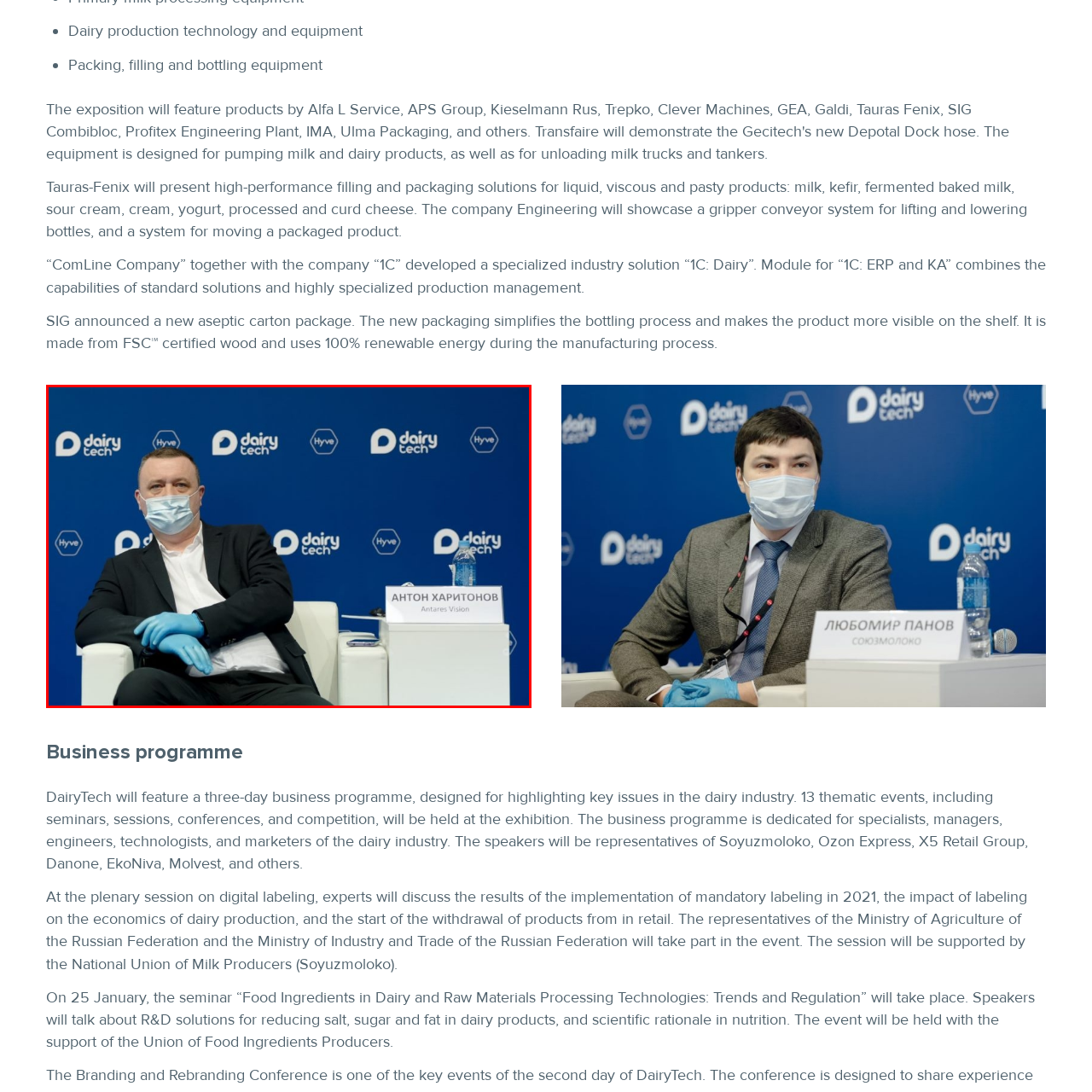Inspect the image surrounded by the red border and give a one-word or phrase answer to the question:
What is the color of the backdrop?

Vibrant blue